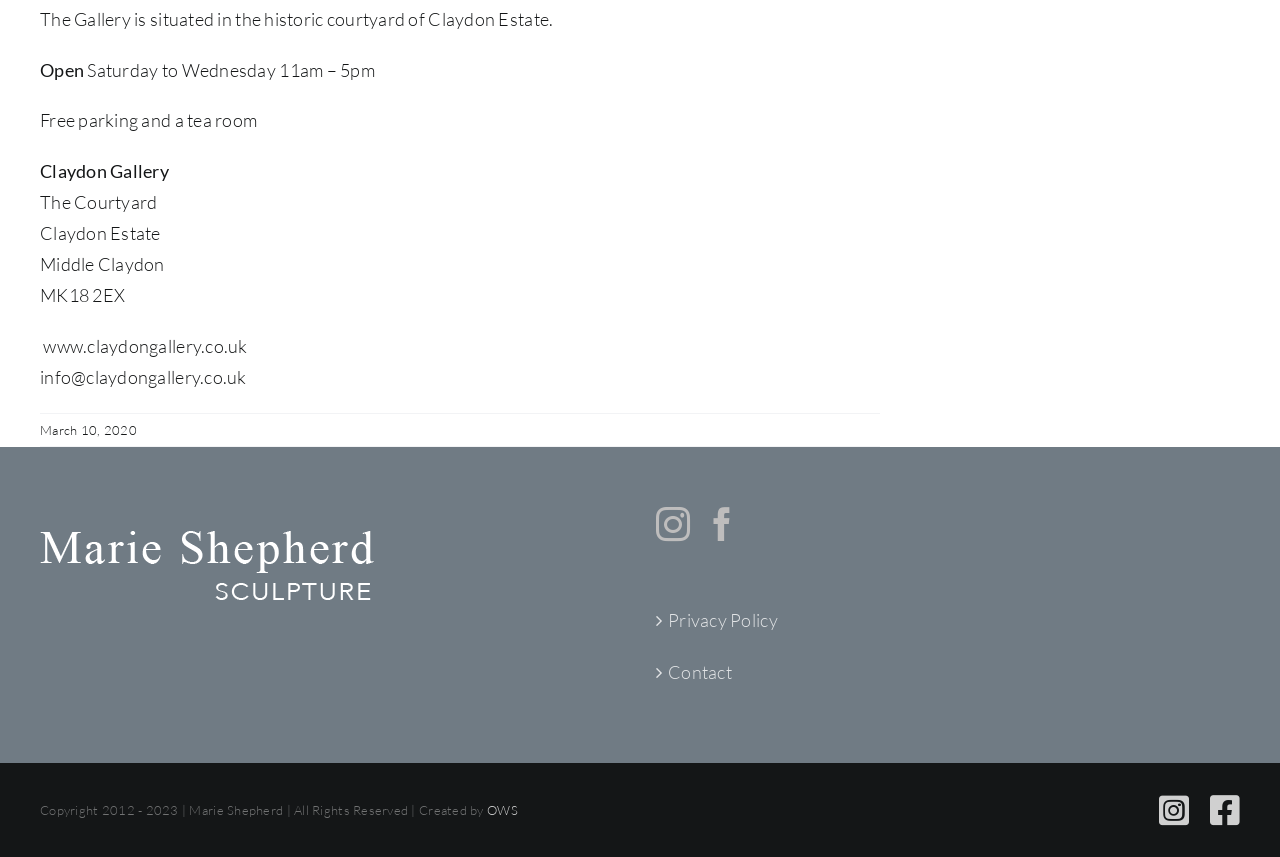Please reply to the following question with a single word or a short phrase:
What is the website of Claydon Gallery?

www.claydongallery.co.uk